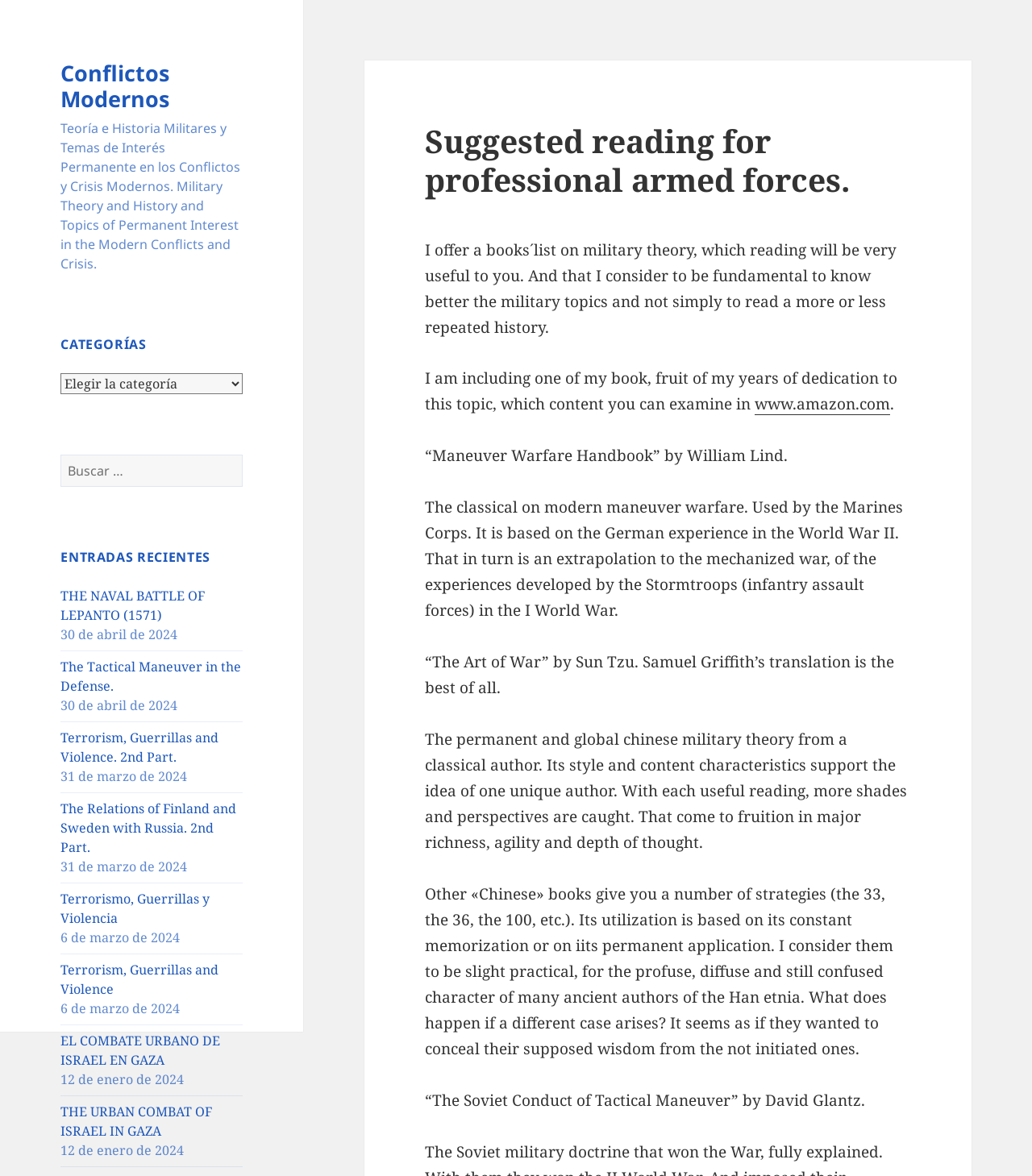Please locate the bounding box coordinates of the element's region that needs to be clicked to follow the instruction: "Search for a topic". The bounding box coordinates should be provided as four float numbers between 0 and 1, i.e., [left, top, right, bottom].

[0.059, 0.386, 0.235, 0.414]